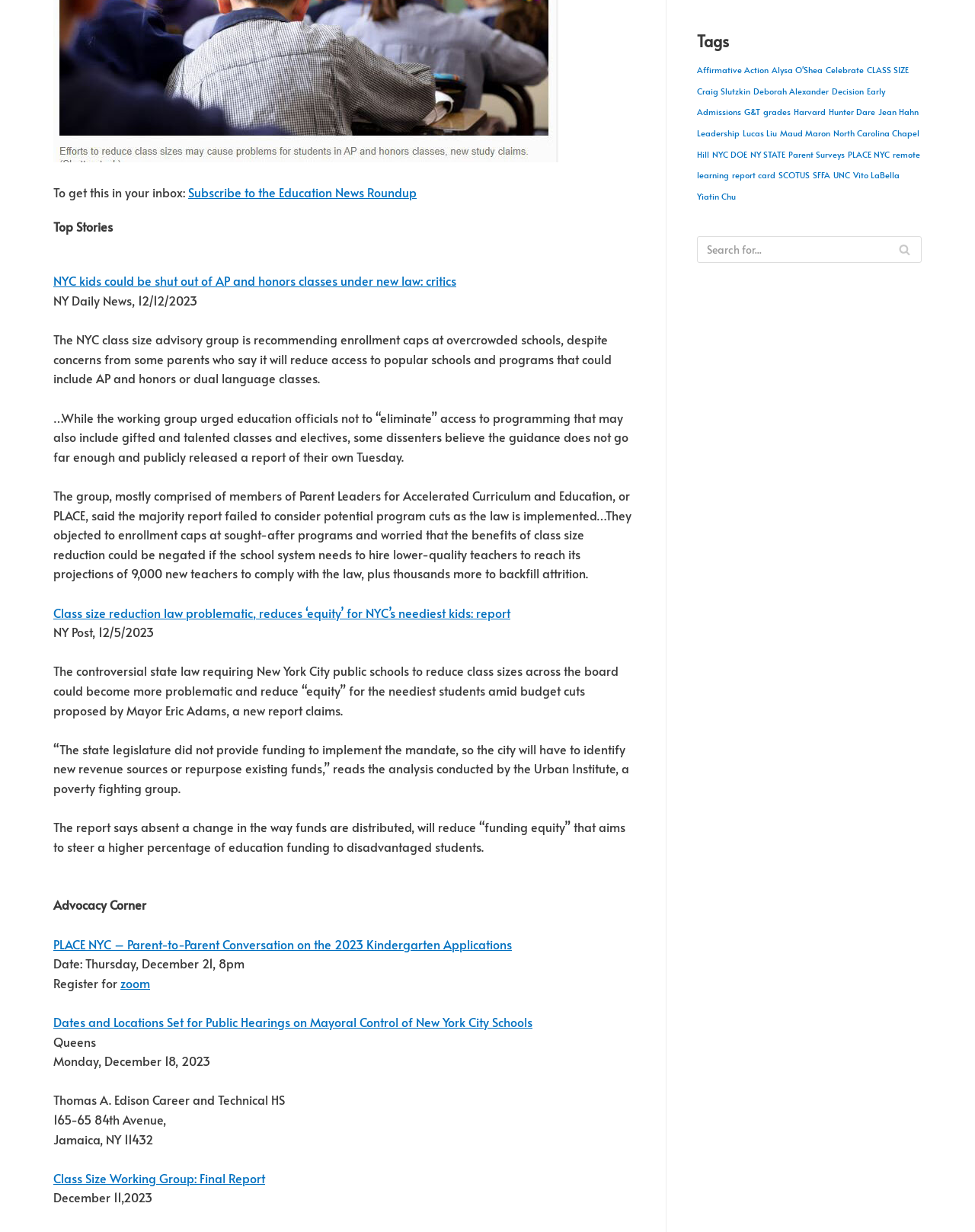Please provide the bounding box coordinates for the UI element as described: "Celebrate". The coordinates must be four floats between 0 and 1, represented as [left, top, right, bottom].

[0.847, 0.052, 0.886, 0.061]